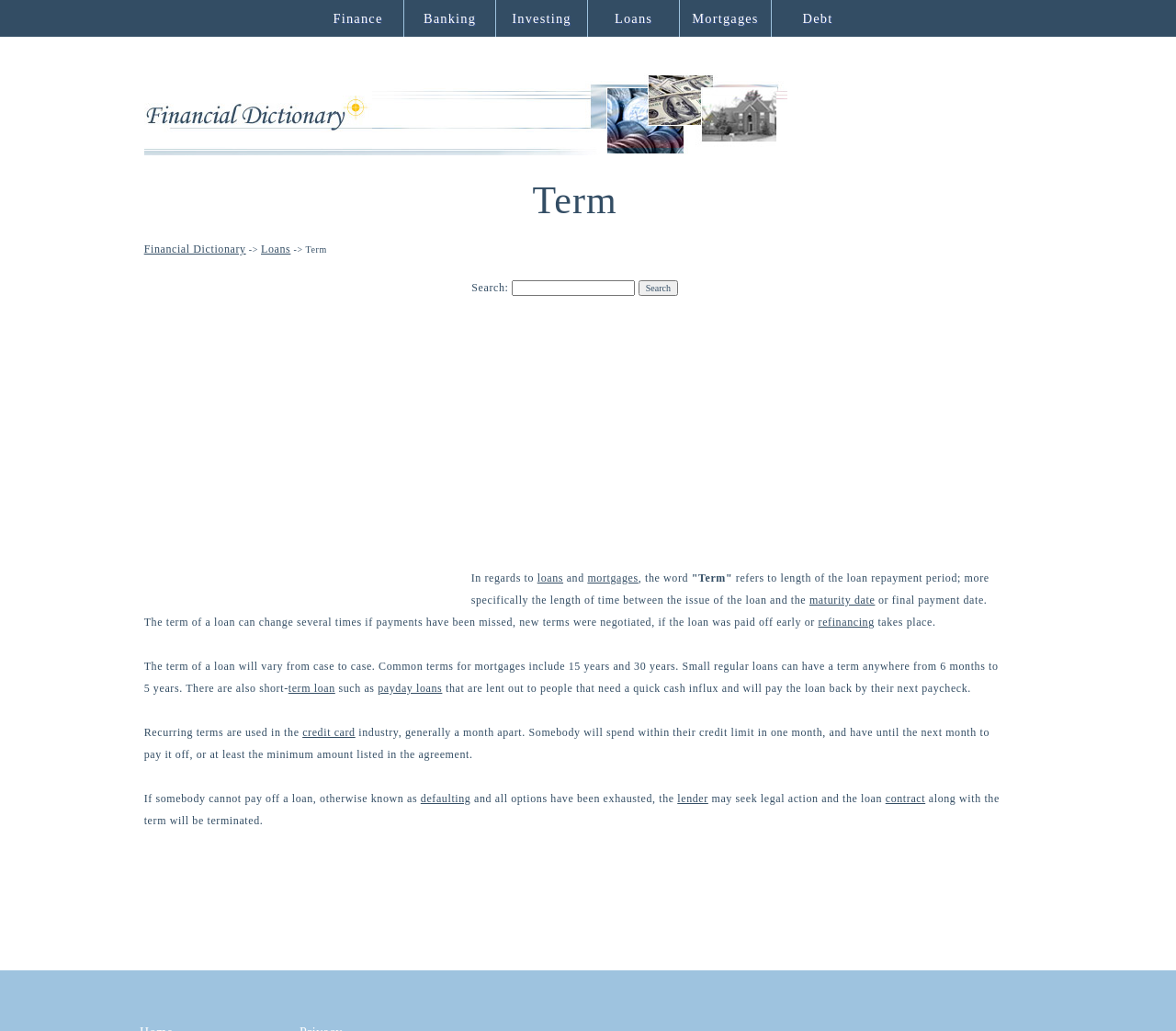Find the bounding box coordinates of the UI element according to this description: "maturity date".

[0.688, 0.575, 0.744, 0.588]